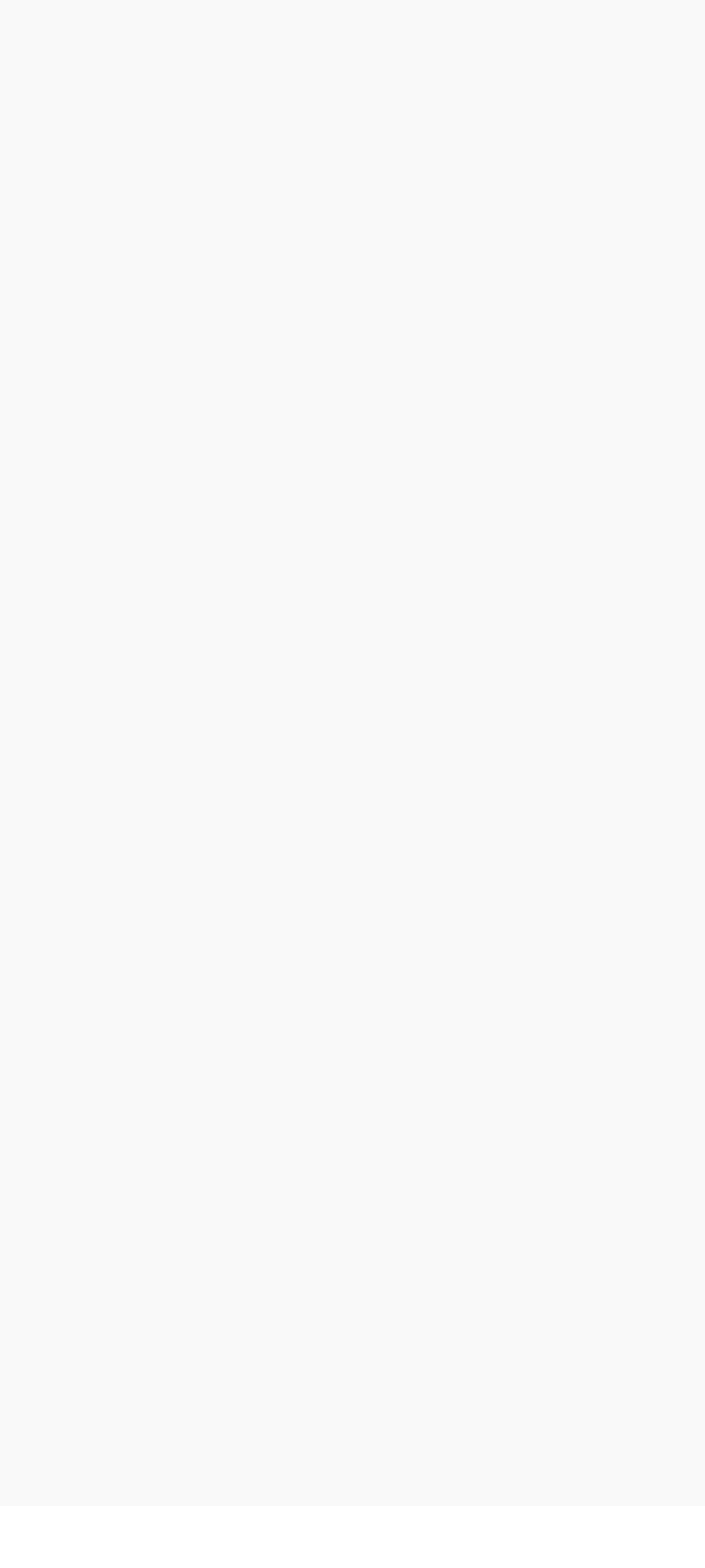Answer this question in one word or a short phrase: What is the email address of the contact?

Lynn.K@ZantProvider.app